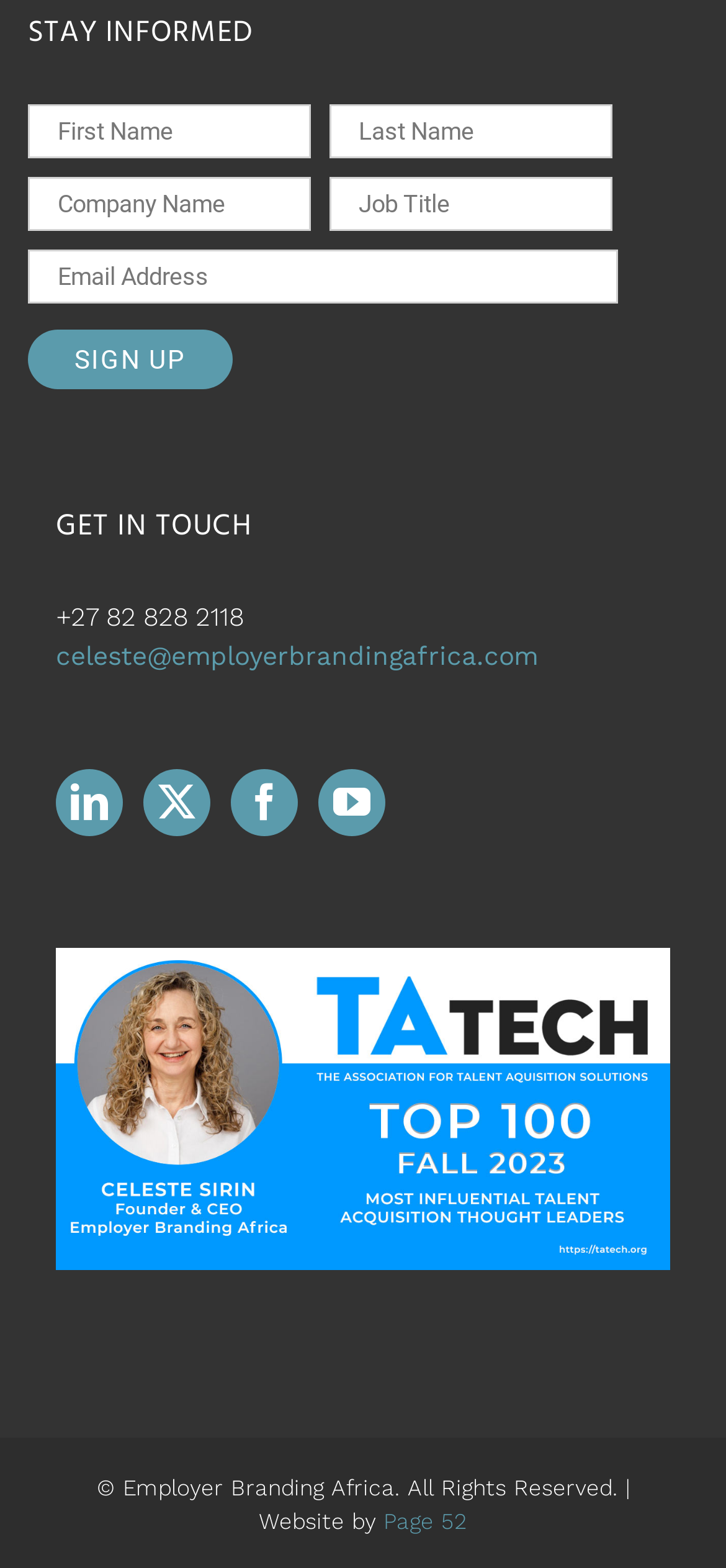Please provide a detailed answer to the question below based on the screenshot: 
What is the copyright information?

The copyright information is listed at the bottom of the page, stating '© Employer Branding Africa. All Rights Reserved.', indicating that the website and its content are owned by Employer Branding Africa.